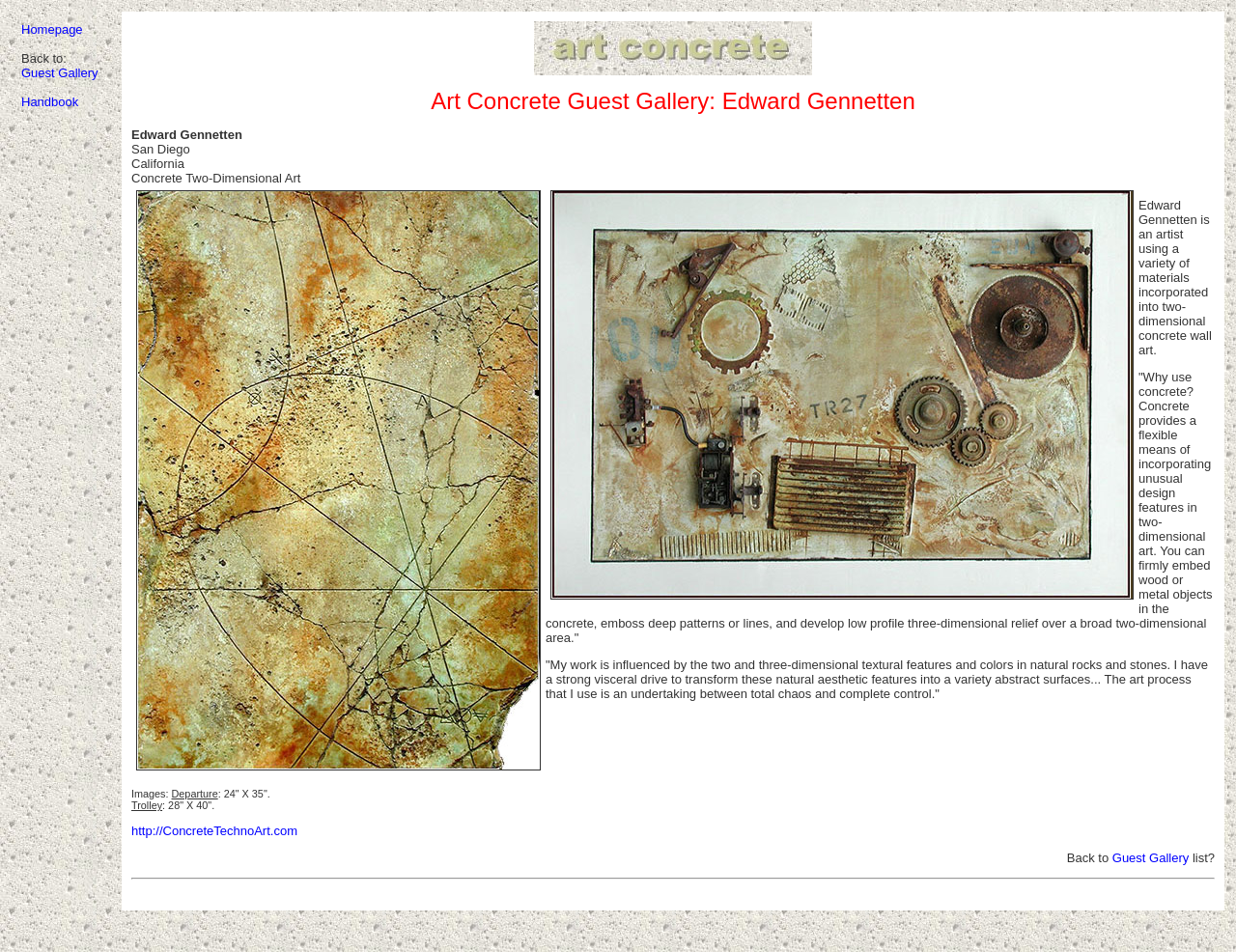What is the material used in the artwork?
Give a thorough and detailed response to the question.

I found the material used in the artwork by looking at the text in the gridcell element, which mentions 'two-dimensional concrete wall art' and 'concrete provides a flexible means of incorporating unusual design features in two-dimensional art'.